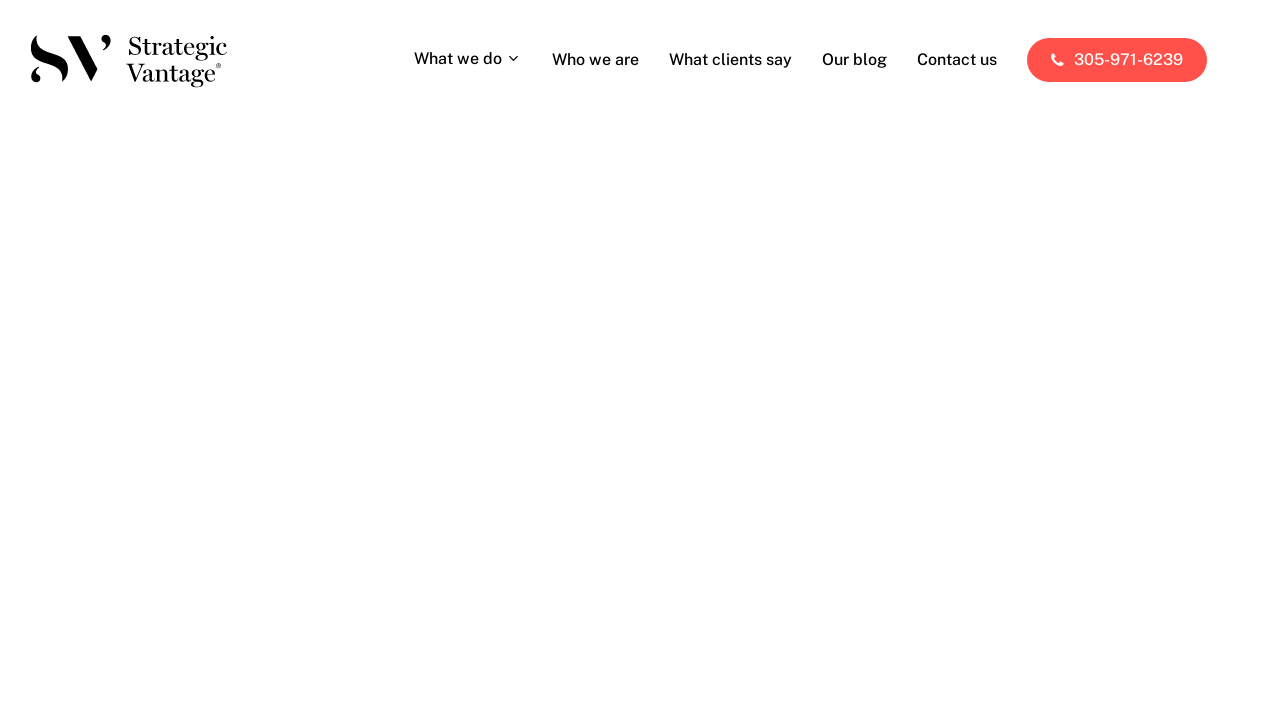Determine the bounding box coordinates of the element that should be clicked to execute the following command: "learn what we do".

[0.323, 0.072, 0.408, 0.095]